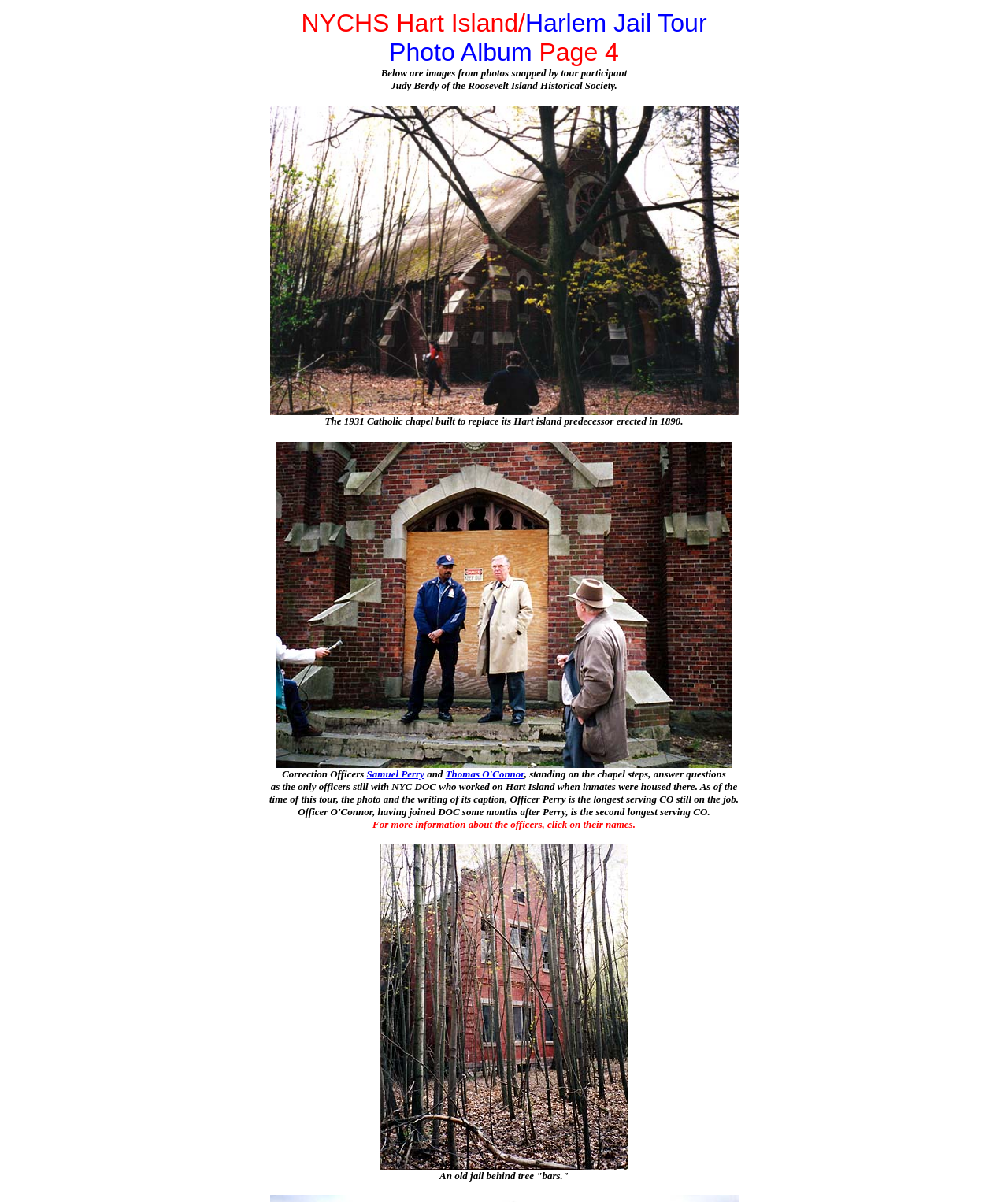Present a detailed account of what is displayed on the webpage.

This webpage appears to be a photo album or tour page, specifically focused on Hart/Harlem Jail. At the top, there is a brief description of Judy Berdy from the Roosevelt Island Historical Society. Below this text, there is a large image taking up most of the width of the page, showing a person, likely Judy Berdy.

Underneath the image, there is a caption describing a 1931 Catholic chapel built on Hart Island. To the right of this text, there is another image, which is slightly smaller than the first one. This image shows two correction officers, Samuel Perry and Thomas O'Connor, standing on the chapel steps.

The text surrounding the image of the officers provides more context, explaining that they are the only officers still with NYC DOC who worked on Hart Island when inmates were housed there. There is also a note about Officer Perry being the longest-serving CO still on the job at the time of the tour.

Further down the page, there is a suggestion to click on the officers' names for more information. Below this text, there is another image, which appears to be a photo of an old jail behind a tree. The image takes up most of the width of the page, and there is a brief caption describing the scene.